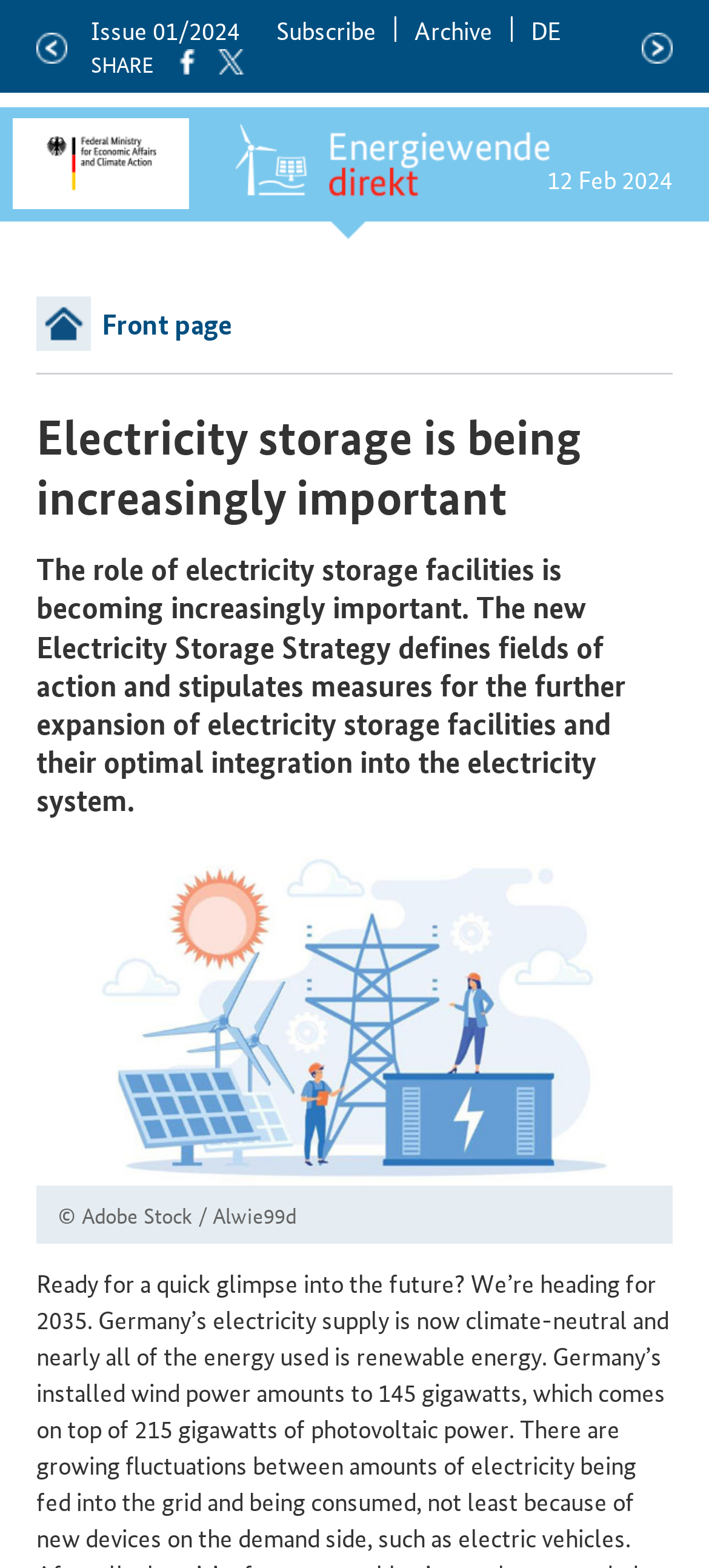Determine the bounding box for the described UI element: "alt="MusicFlex"".

None